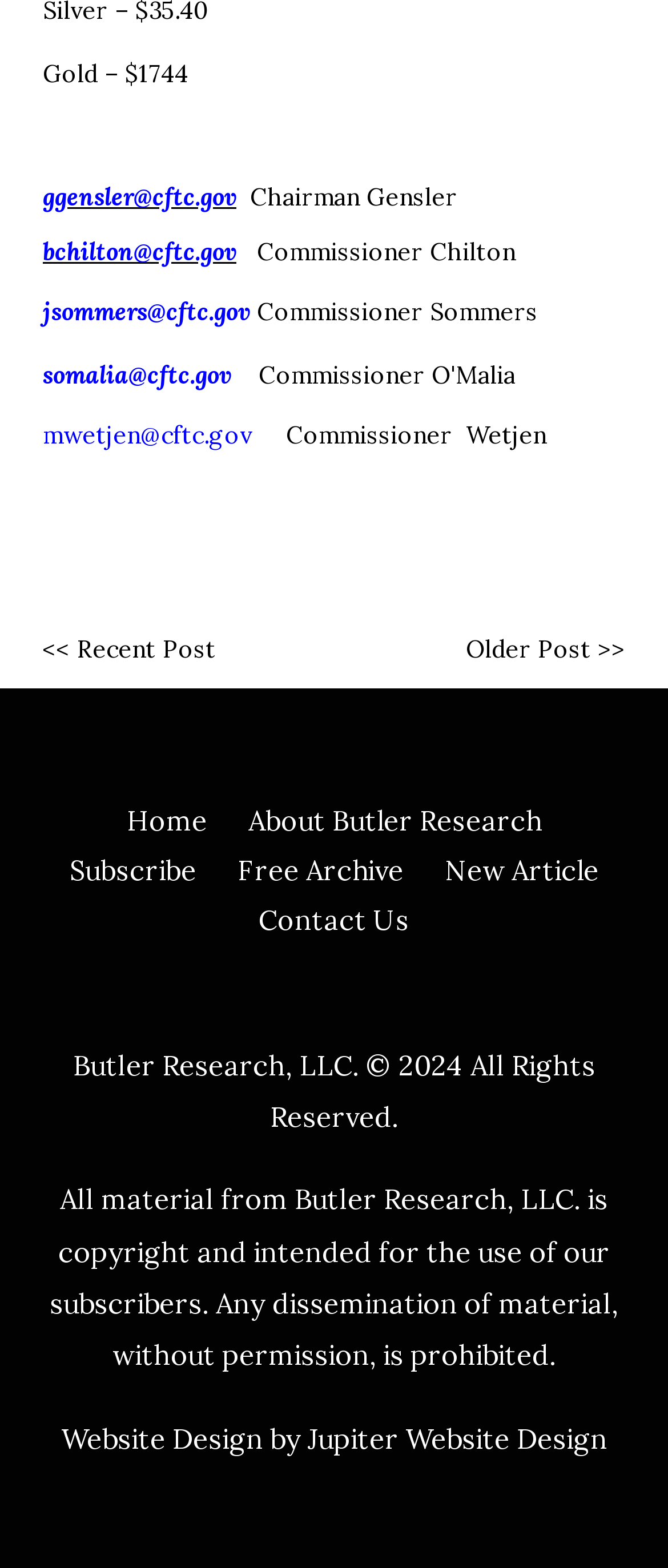What is the website's copyright year?
Please provide a full and detailed response to the question.

The copyright year is mentioned at the bottom of the webpage, in the StaticText element that says 'Butler Research, LLC. © 2024 All Rights Reserved'.